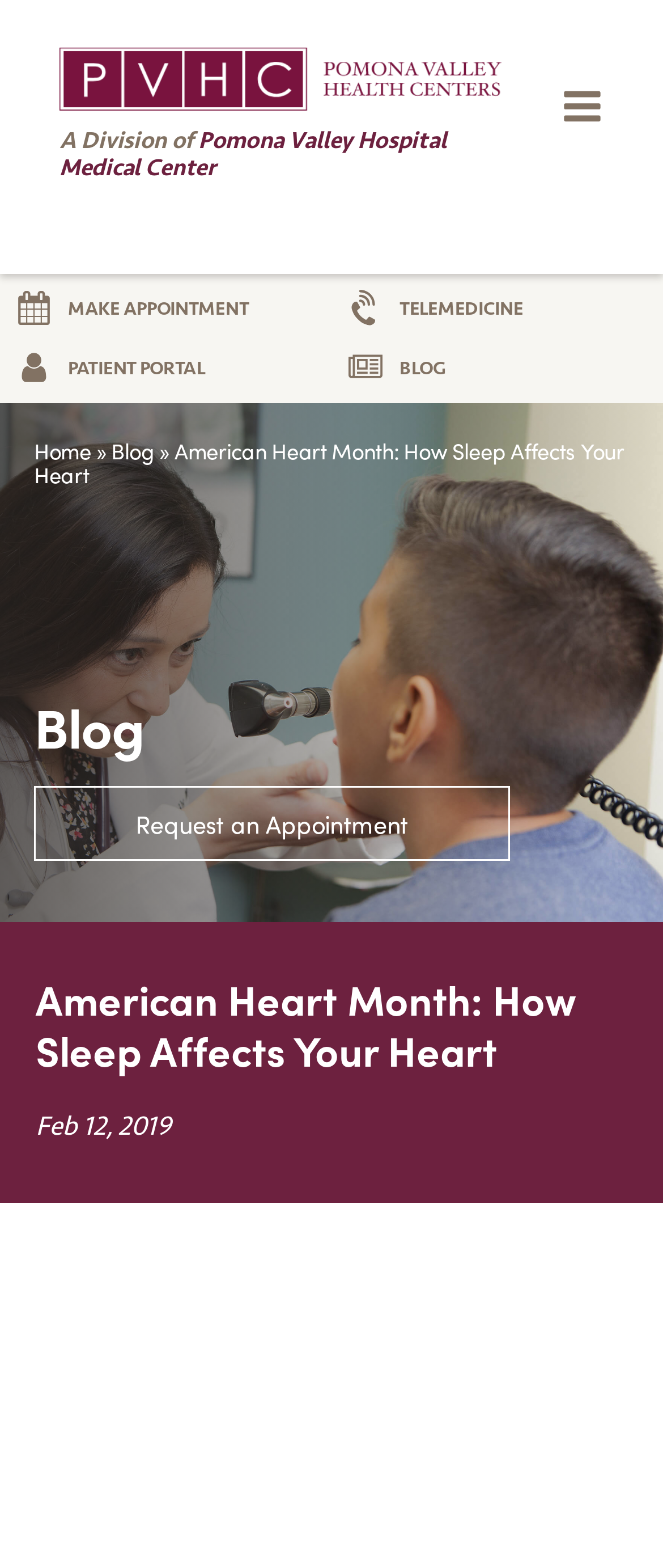Please locate the bounding box coordinates of the element that should be clicked to complete the given instruction: "Request an appointment".

[0.051, 0.501, 0.769, 0.549]